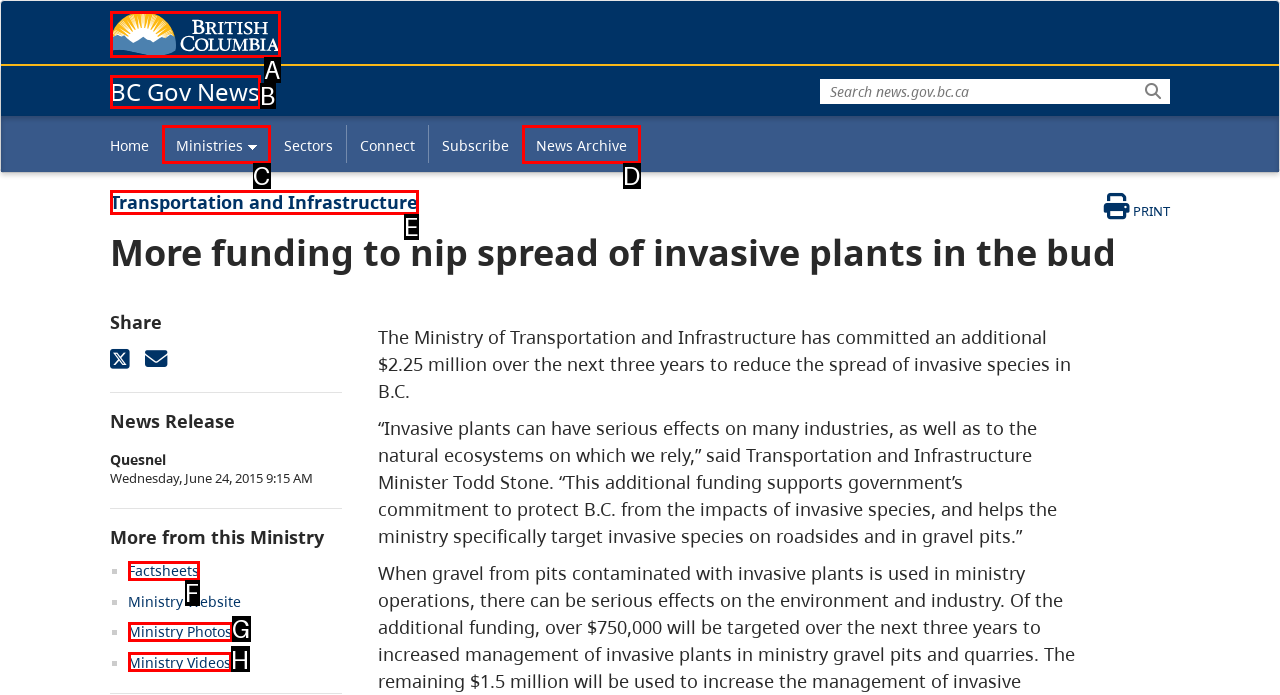Identify the HTML element that corresponds to the following description: Ministry Photos Provide the letter of the best matching option.

G